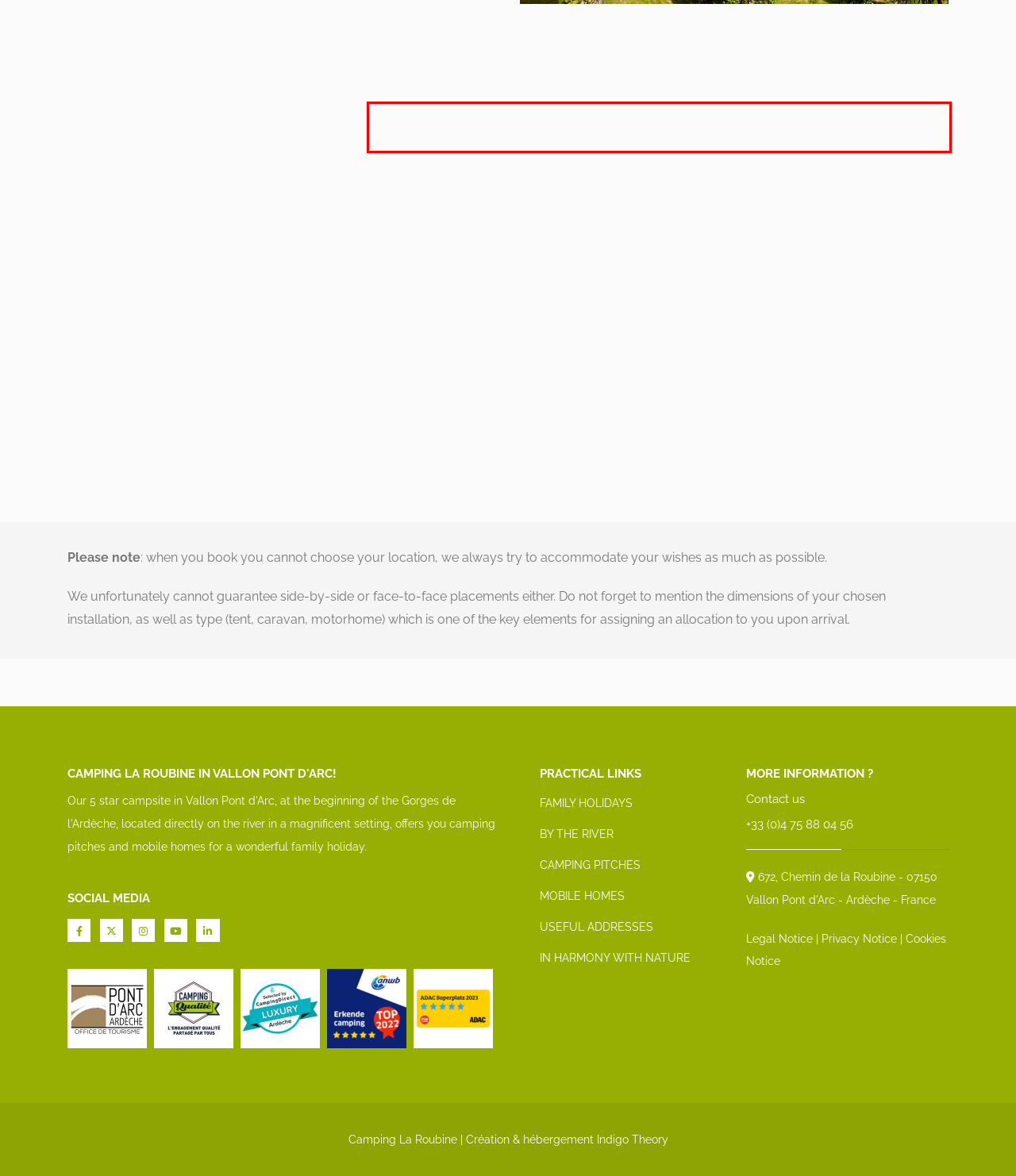You are presented with a webpage screenshot featuring a red bounding box. Perform OCR on the text inside the red bounding box and extract the content.

All plots on the campsite are equipped with electric terminals with 10-amp connection and European plug outlets. Drinking water is readily available from the sanitation blocks.